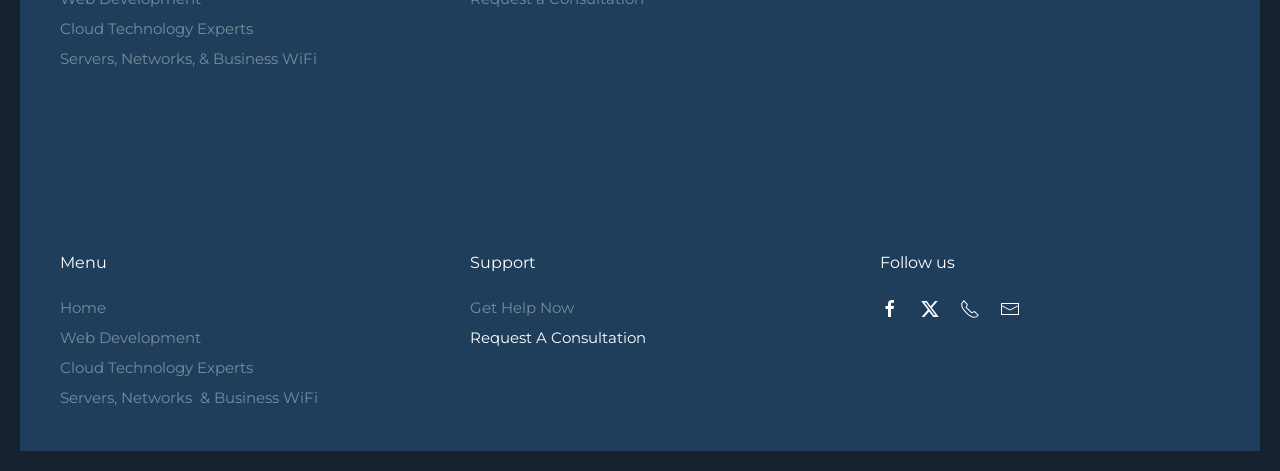Determine the bounding box coordinates for the element that should be clicked to follow this instruction: "Go to Web Development". The coordinates should be given as four float numbers between 0 and 1, in the format [left, top, right, bottom].

[0.047, 0.696, 0.157, 0.736]